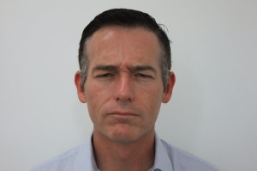What is the man looking at?
Please respond to the question with a detailed and informative answer.

The man is looking directly at the camera, with his eyes slightly squinted, indicating that he is posing for a photograph or being photographed for a specific purpose, likely related to the discussion of cosmetic treatments.